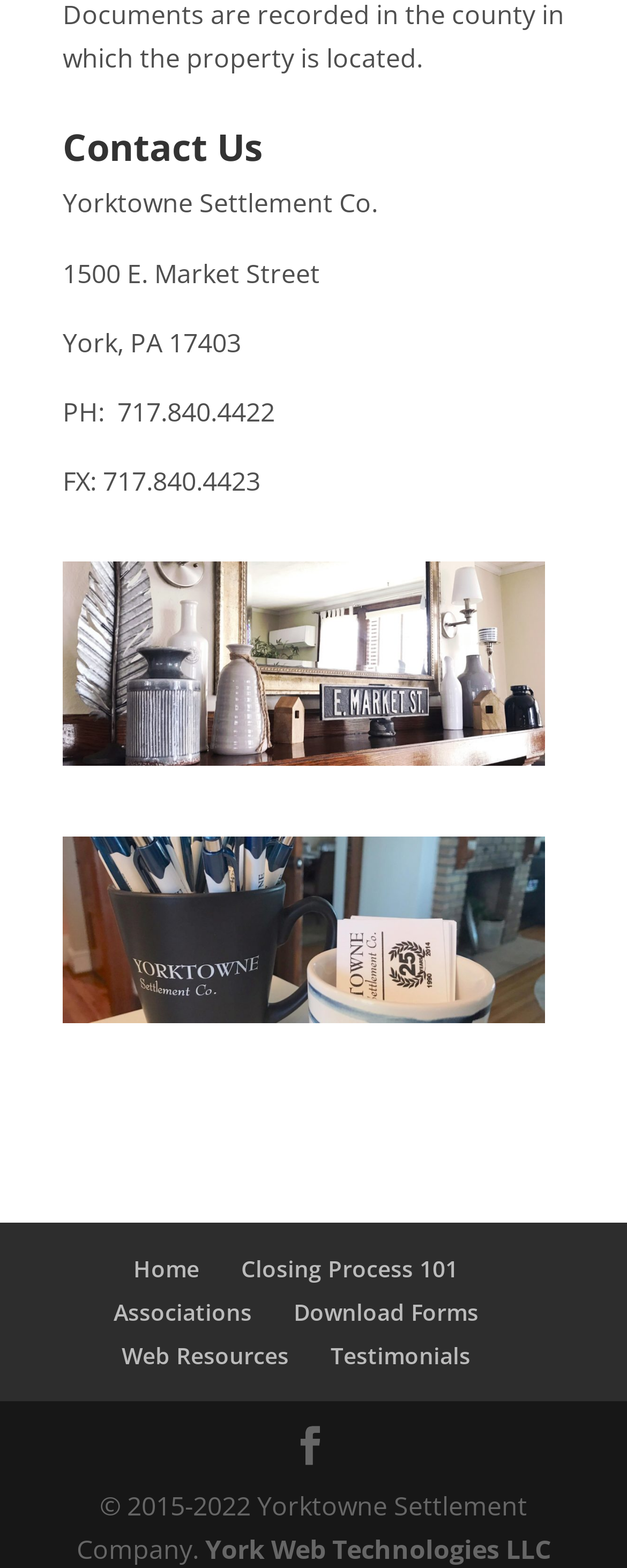Locate the bounding box coordinates of the area to click to fulfill this instruction: "Click on Home". The bounding box should be presented as four float numbers between 0 and 1, in the order [left, top, right, bottom].

[0.213, 0.799, 0.318, 0.819]